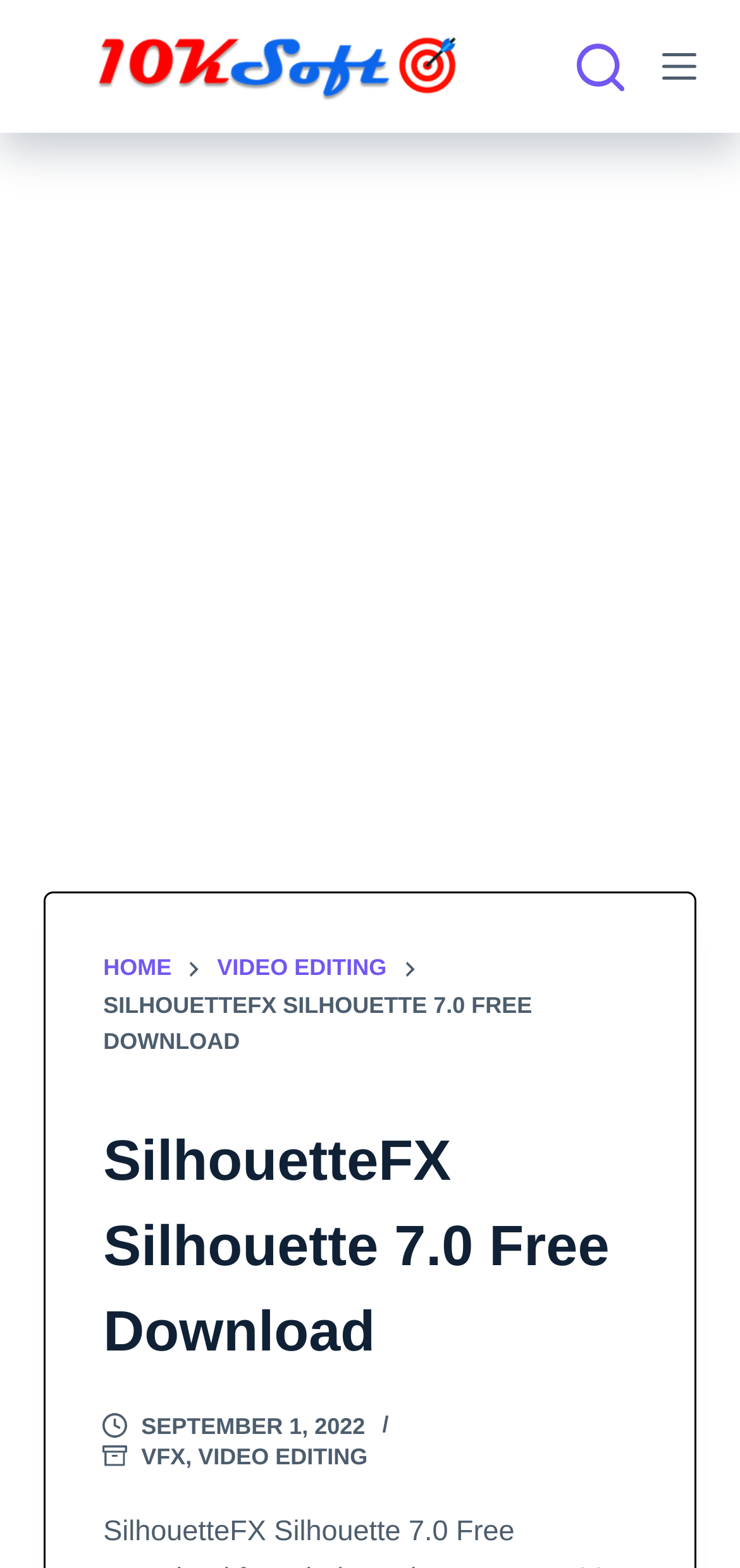Please find the bounding box for the UI element described by: "alt="SM Mirror"".

None